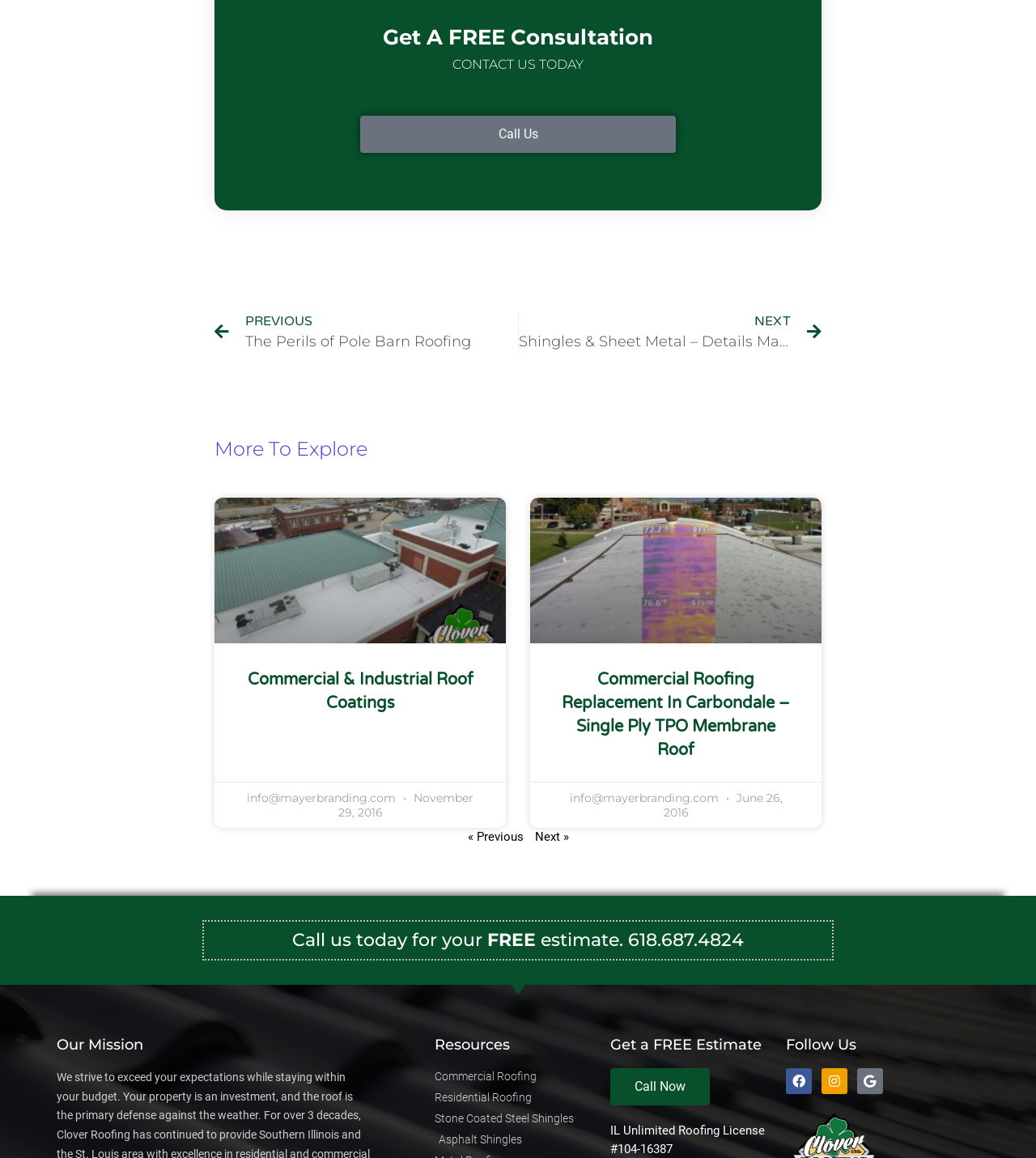What is the email address for contact? Refer to the image and provide a one-word or short phrase answer.

info@mayerbranding.com